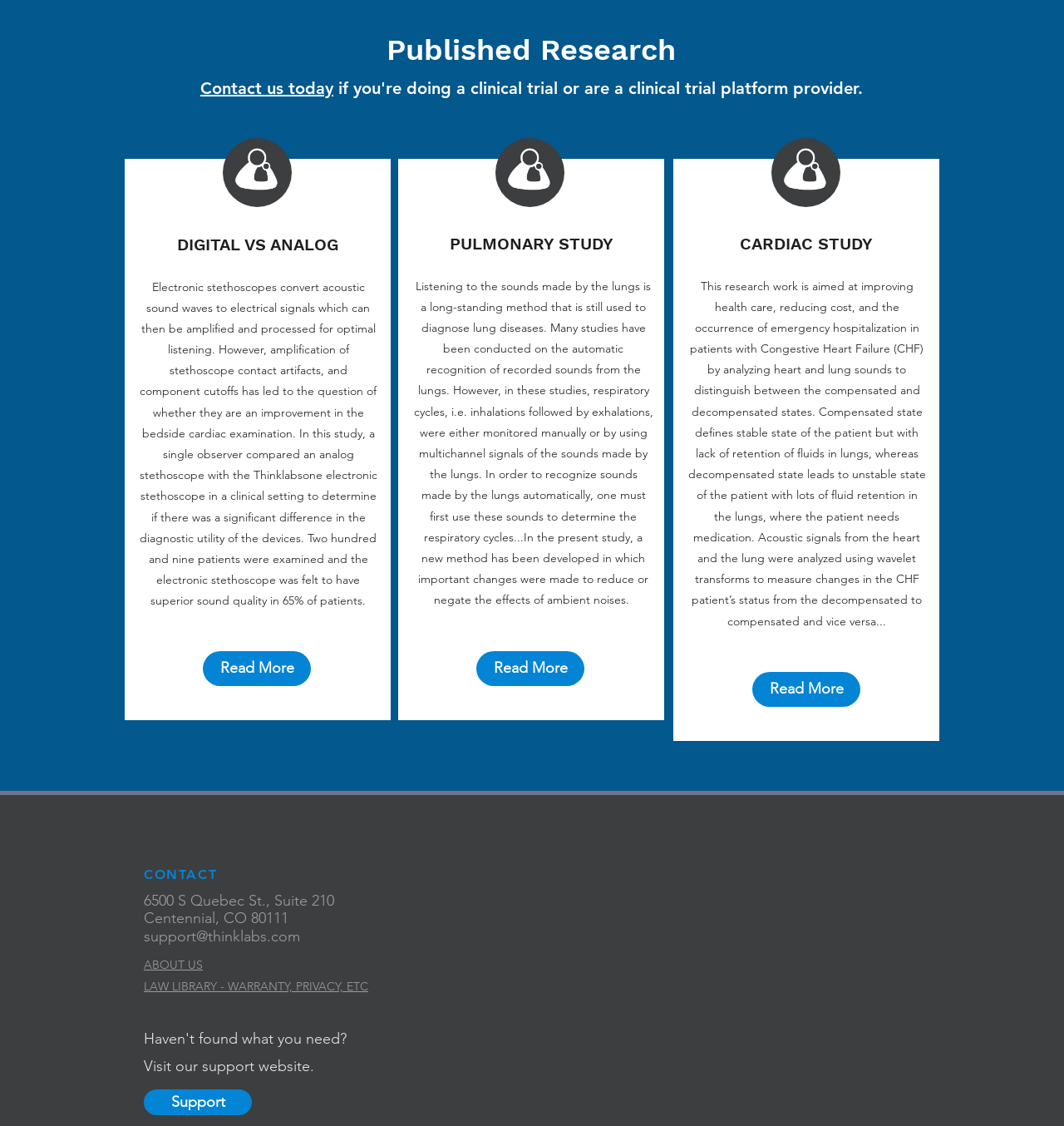Please find the bounding box coordinates of the clickable region needed to complete the following instruction: "Contact us today". The bounding box coordinates must consist of four float numbers between 0 and 1, i.e., [left, top, right, bottom].

[0.188, 0.069, 0.313, 0.087]